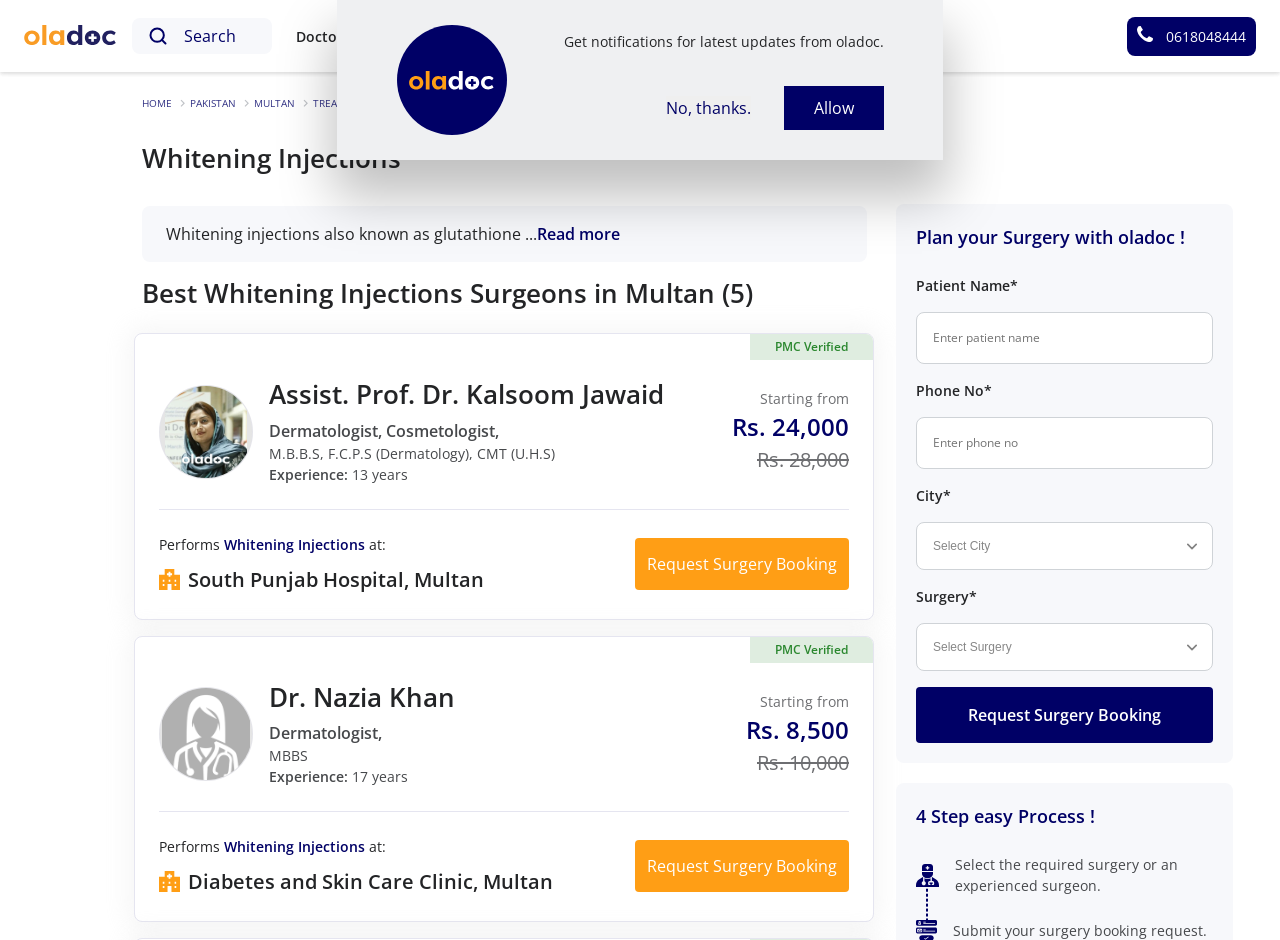Please answer the following question as detailed as possible based on the image: 
What is the name of the website?

I found the answer by looking at the top-left corner of the webpage, where the website's logo and name are displayed.